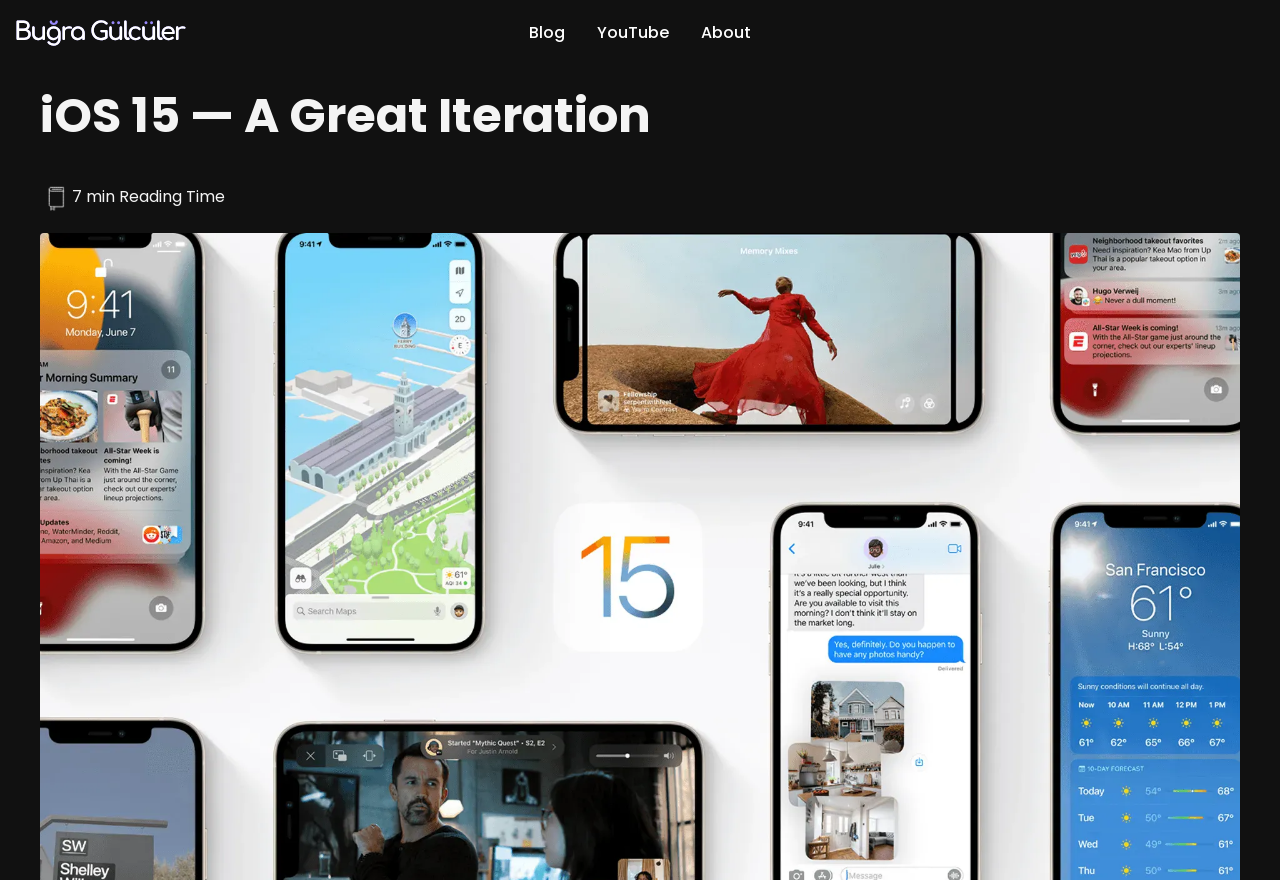What is the text above 'min Reading Time'?
Answer with a single word or short phrase according to what you see in the image.

iOS 15 — A Great Iteration